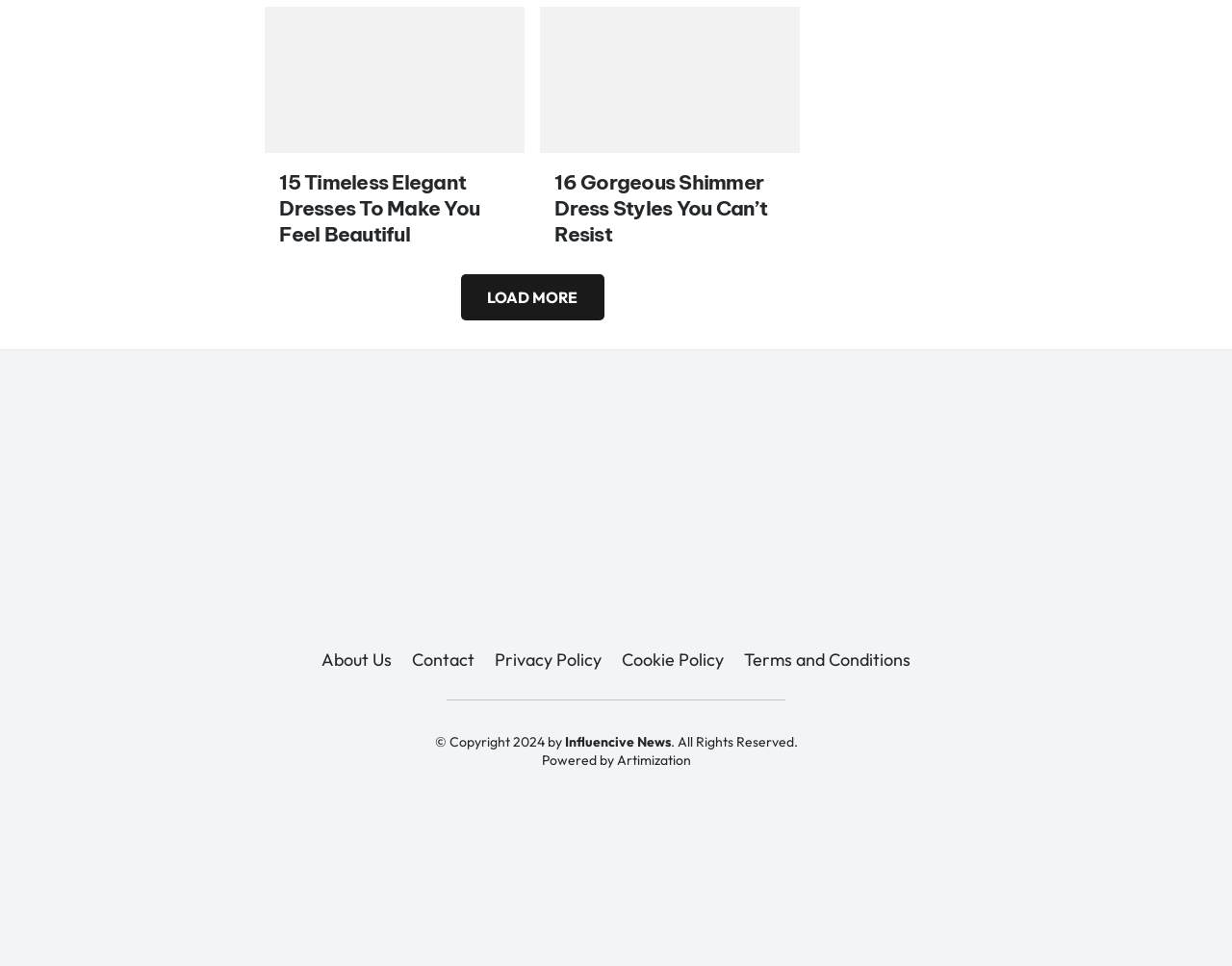Refer to the element description Terms and Conditions and identify the corresponding bounding box in the screenshot. Format the coordinates as (top-left x, top-left y, bottom-right x, bottom-right y) with values in the range of 0 to 1.

[0.604, 0.672, 0.739, 0.694]